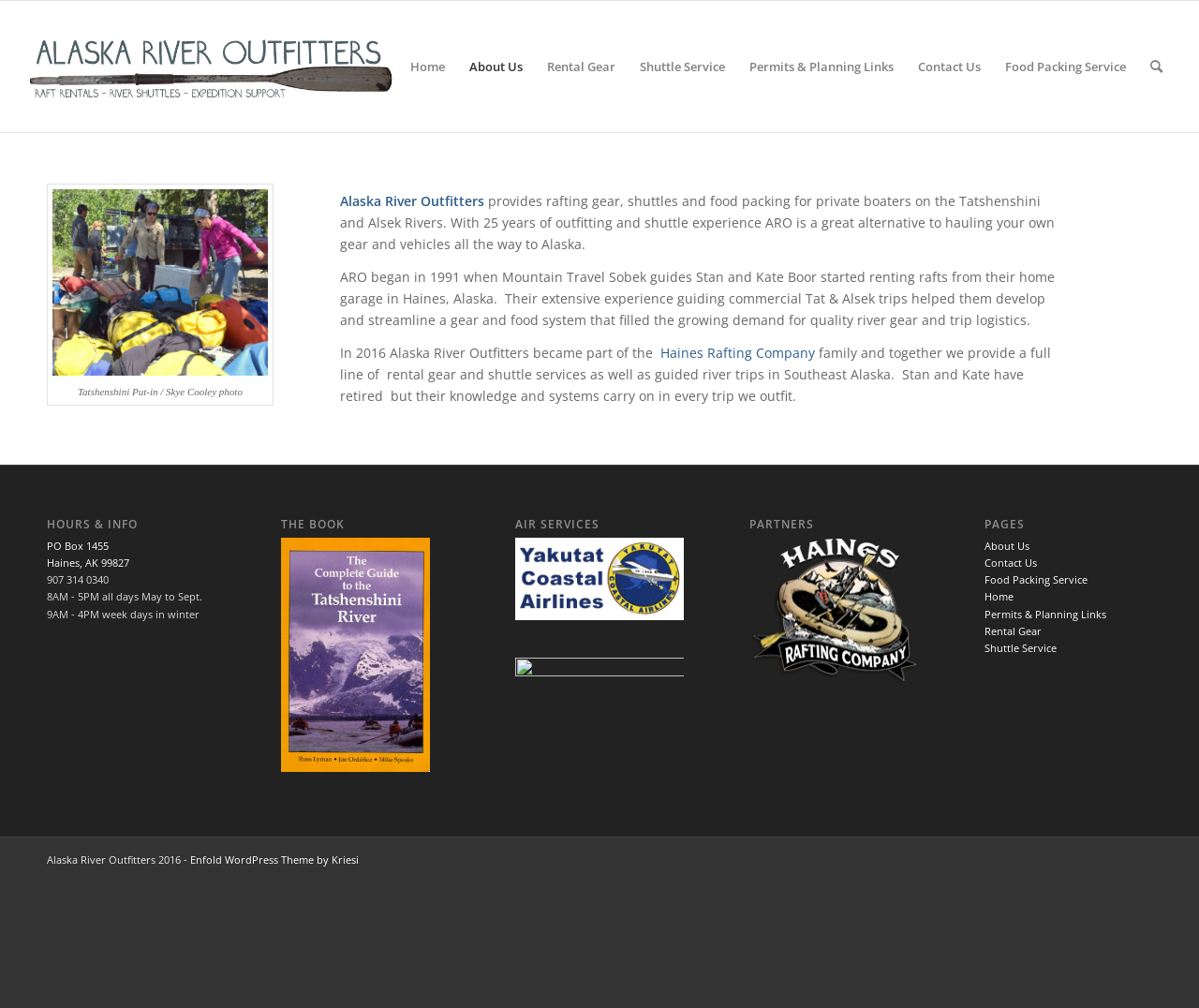Extract the bounding box coordinates for the HTML element that matches this description: "parent_node: PARTNERS". The coordinates should be four float numbers between 0 and 1, i.e., [left, top, right, bottom].

[0.625, 0.533, 0.765, 0.683]